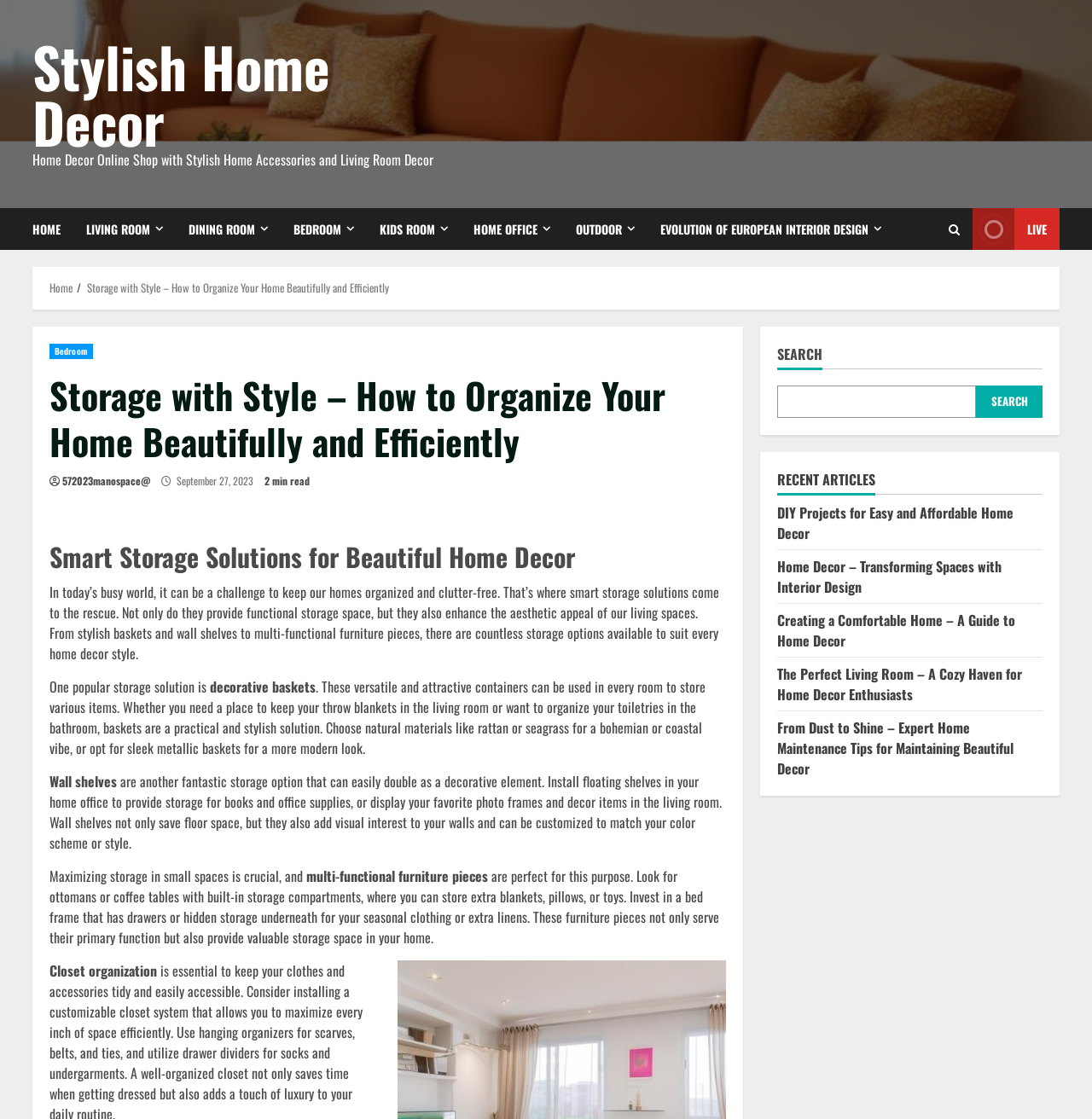Predict the bounding box of the UI element based on the description: "Evolution of European Interior Design". The coordinates should be four float numbers between 0 and 1, formatted as [left, top, right, bottom].

[0.593, 0.186, 0.807, 0.223]